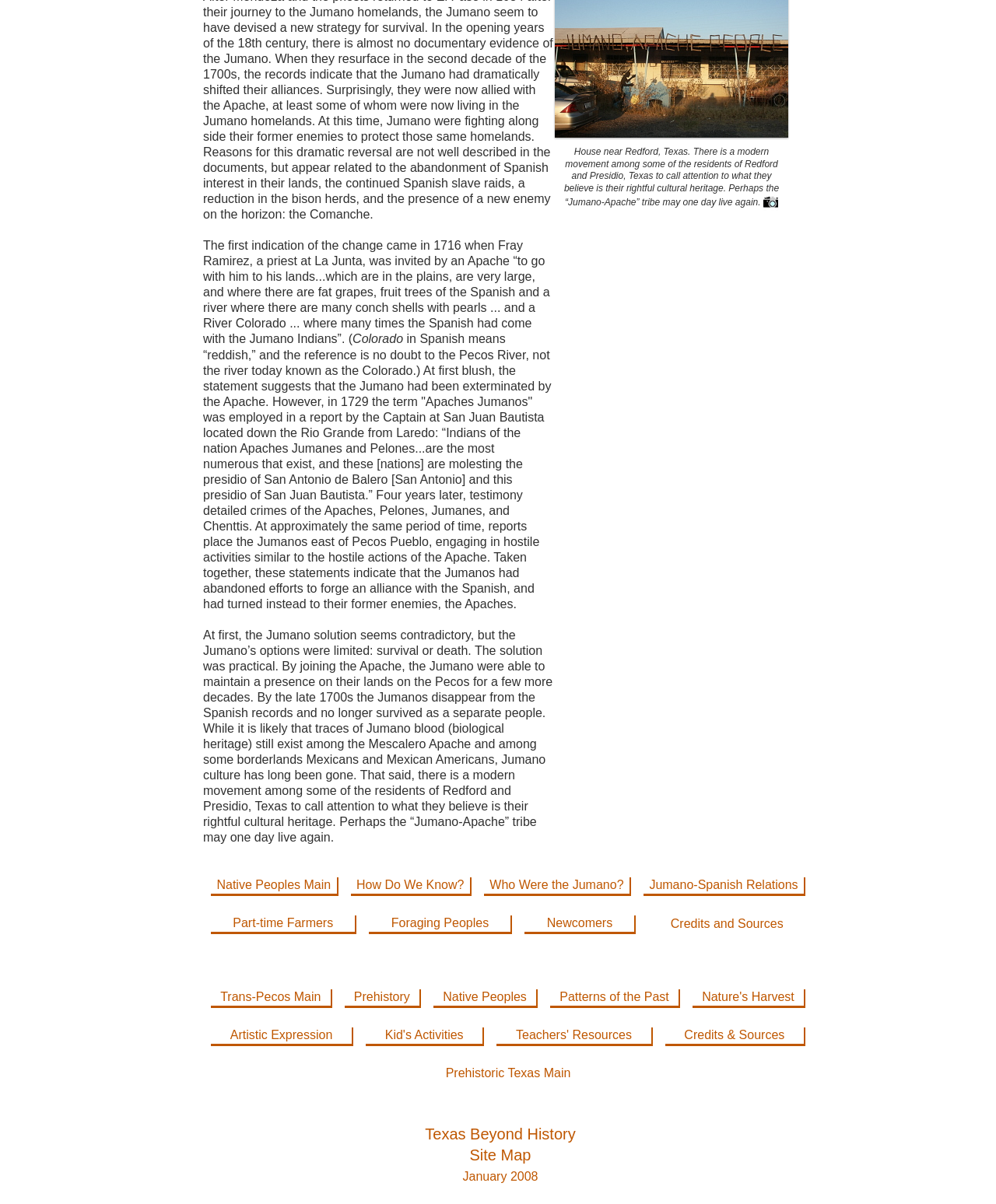Please give a concise answer to this question using a single word or phrase: 
What is the name of the tribe that the Jumano joined?

Apache